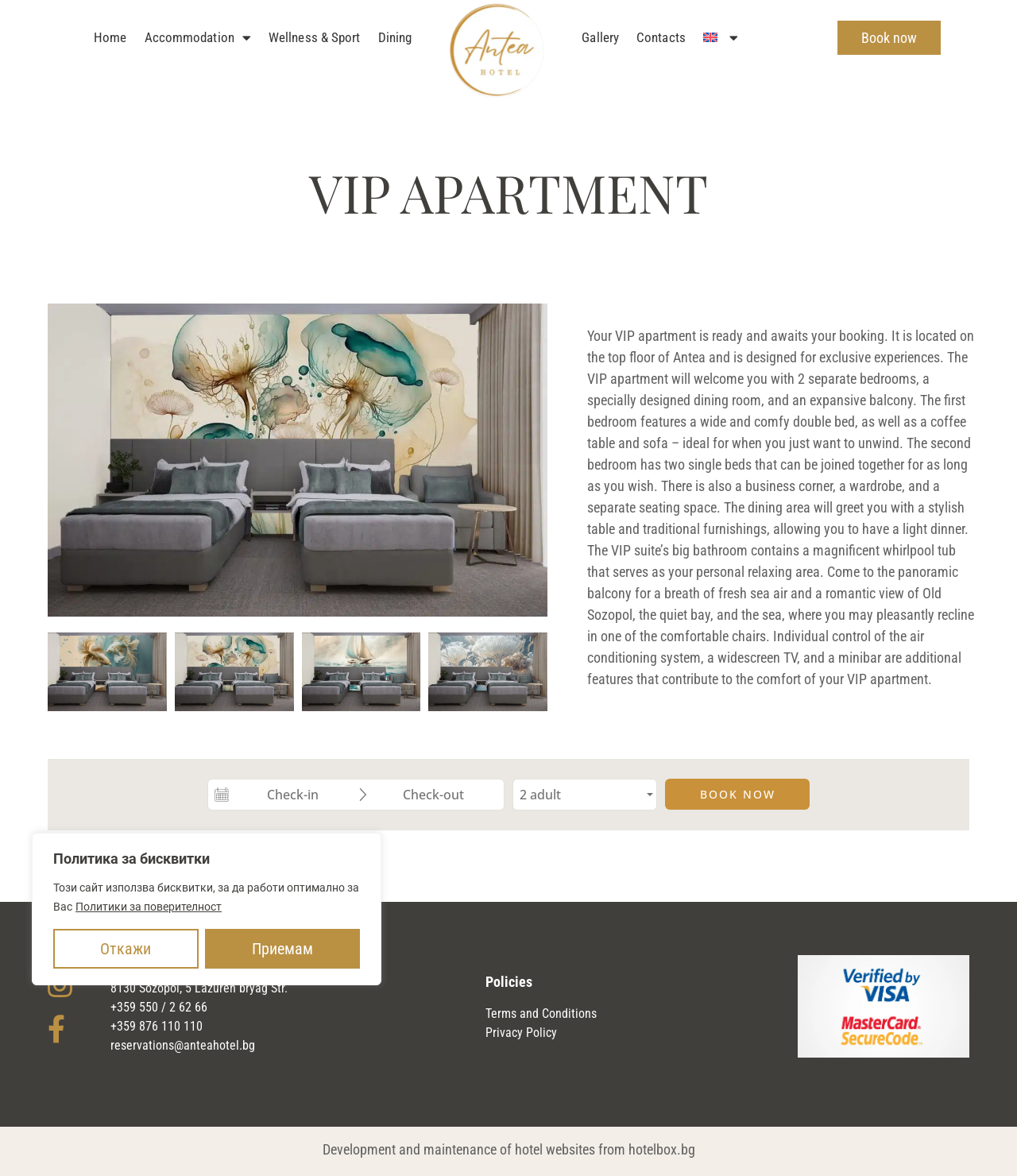Provide a comprehensive description of the webpage.

This webpage is about Hotel Antea in Sozopol, with a focus on its VIP apartment. At the top of the page, there is a navigation menu with links to different sections of the website, including "Home", "Accommodation", "Wellness & Sport", "Dining", "Gallery", "Contacts", and "Book now". Below the navigation menu, there is a heading that reads "VIP APARTMENT".

The VIP apartment section features a descriptive text that outlines the amenities and features of the apartment, including its location on the top floor of the hotel, two separate bedrooms, a dining room, and an expansive balcony with a romantic view of Old Sozopol and the sea. The text also mentions the apartment's bathroom, air conditioning system, widescreen TV, and minibar.

To the left of the descriptive text, there are four images, likely showcasing different aspects of the VIP apartment. Below the text, there is an iframe, which may contain additional content or a virtual tour of the apartment.

On the right side of the page, there is a section with the hotel's contact information, including its address, phone numbers, and email address. Below this section, there are links to the hotel's policies, including "Terms and Conditions" and "Privacy Policy".

At the bottom of the page, there is a footer section with a copyright notice and a mention of the company that developed and maintains the hotel's website.